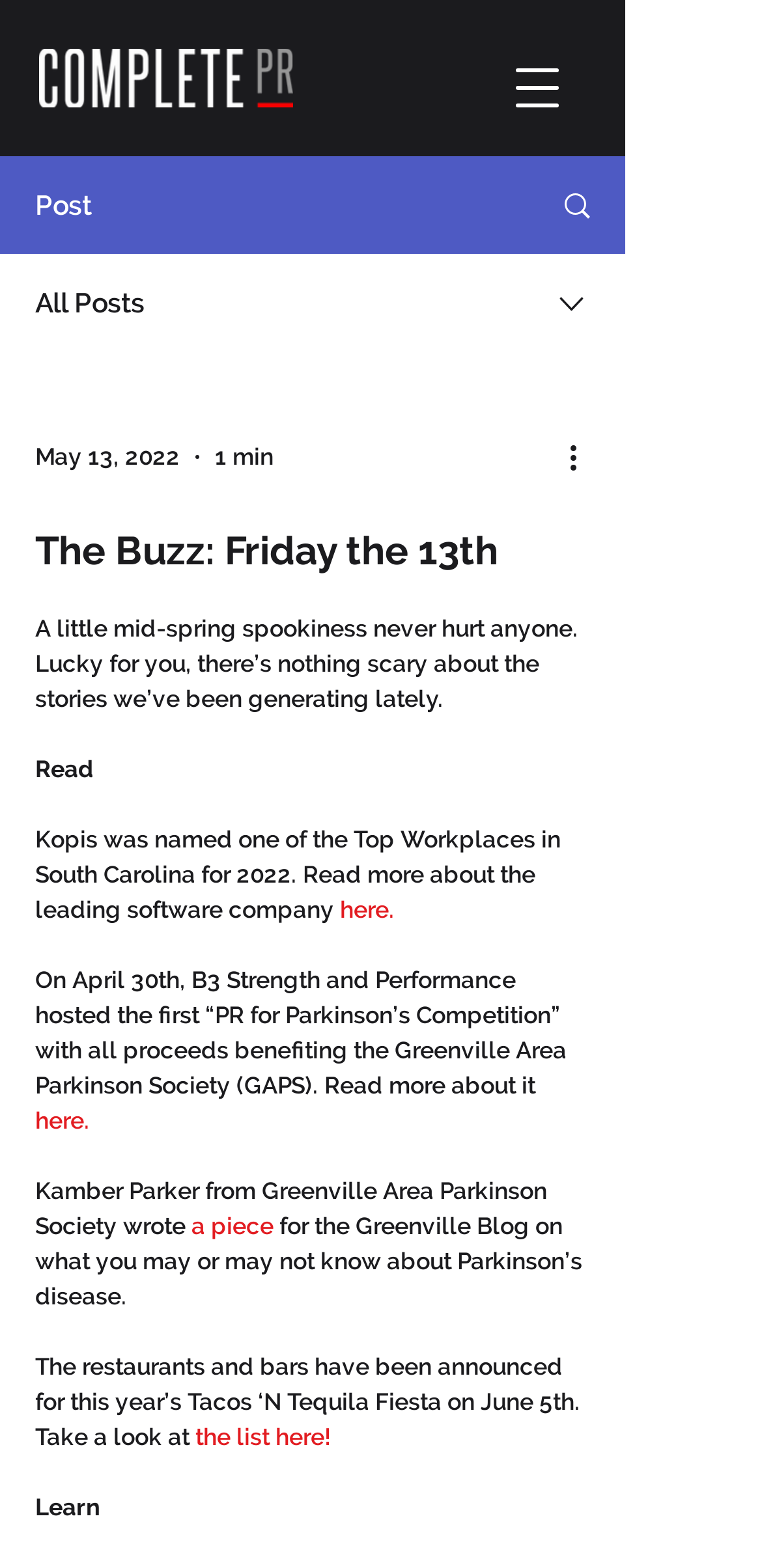Extract the primary header of the webpage and generate its text.

The Buzz: Friday the 13th